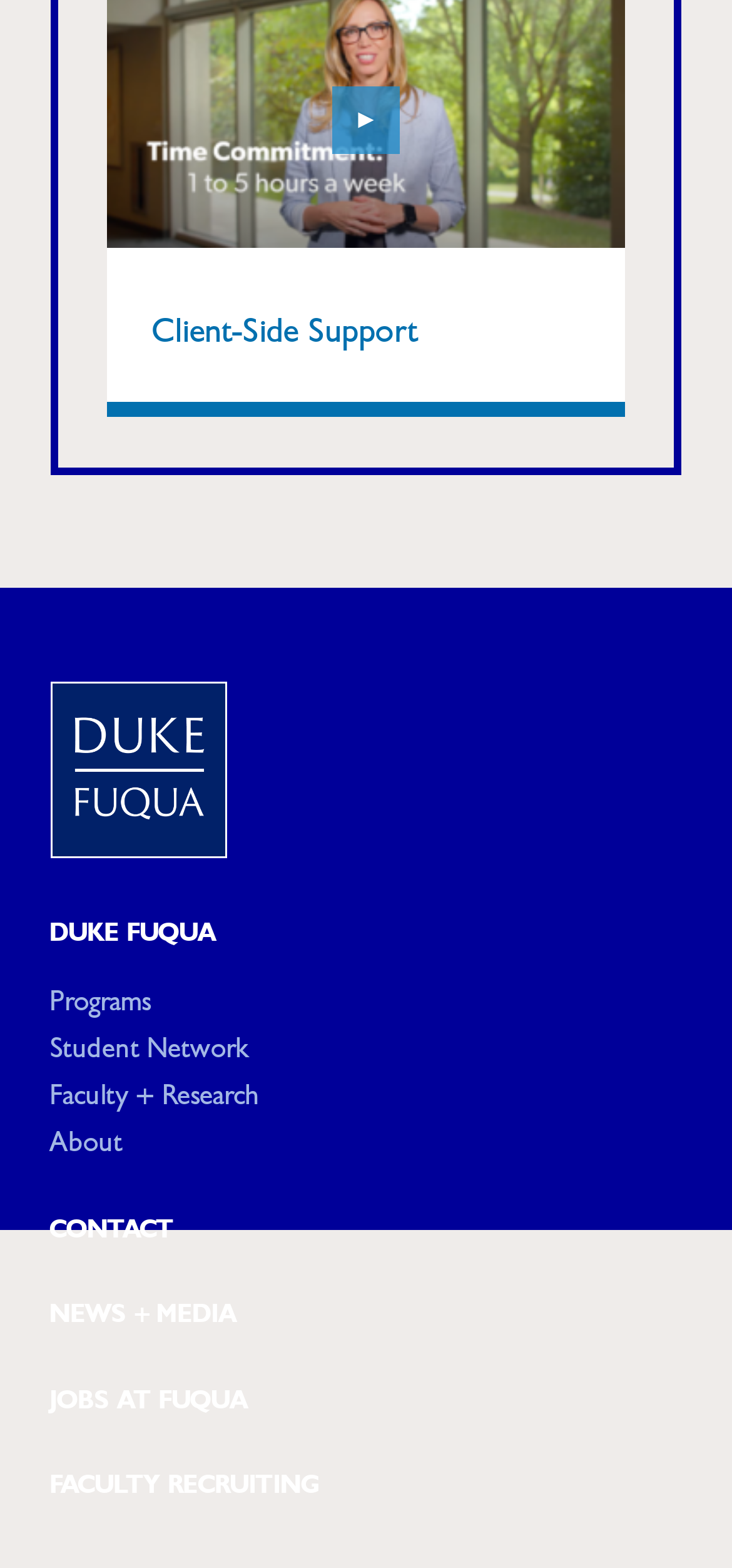Can you find the bounding box coordinates of the area I should click to execute the following instruction: "visit Programs"?

[0.068, 0.628, 0.207, 0.649]